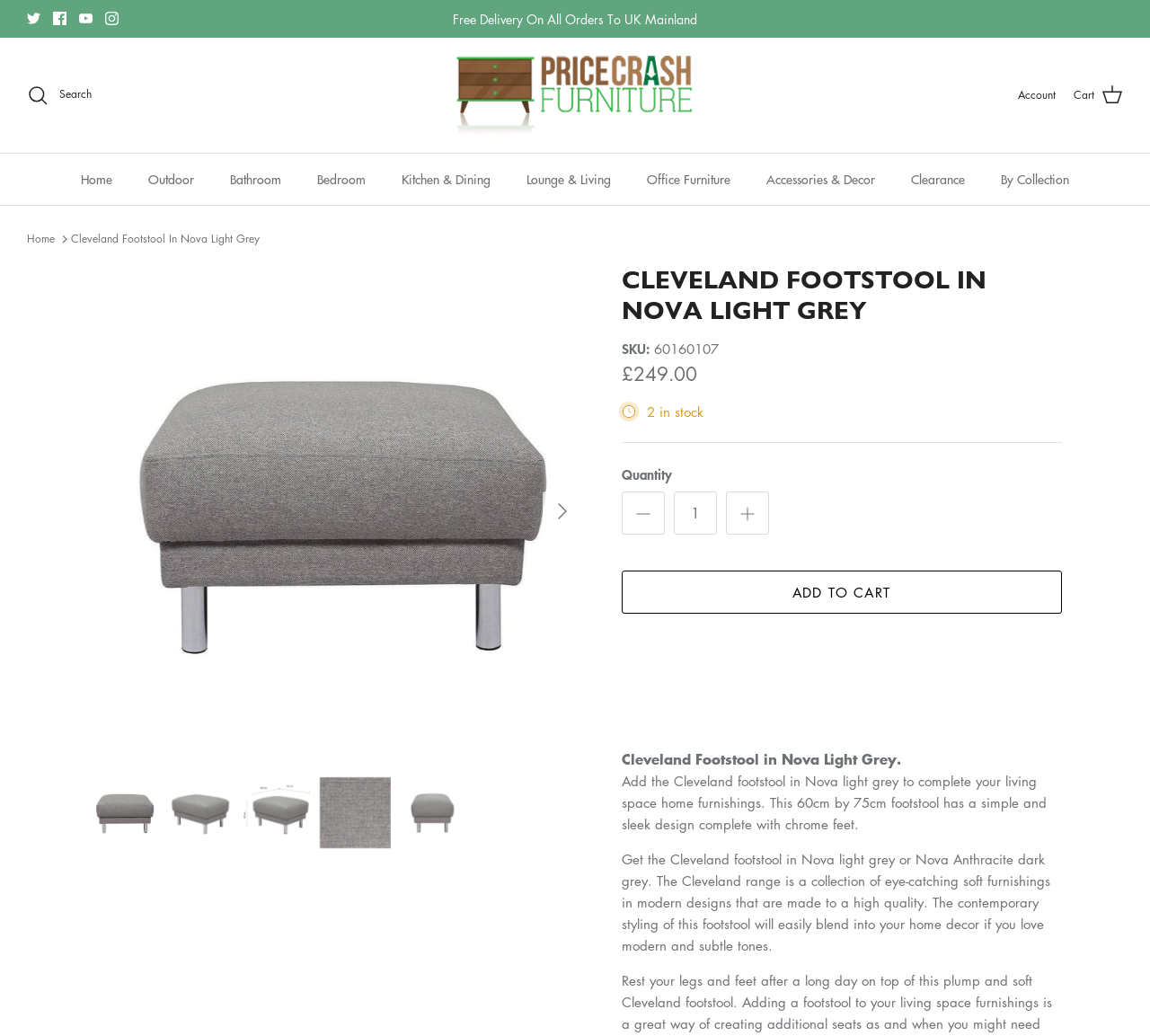What is the size of the footstool? Based on the image, give a response in one word or a short phrase.

60cm by 75cm